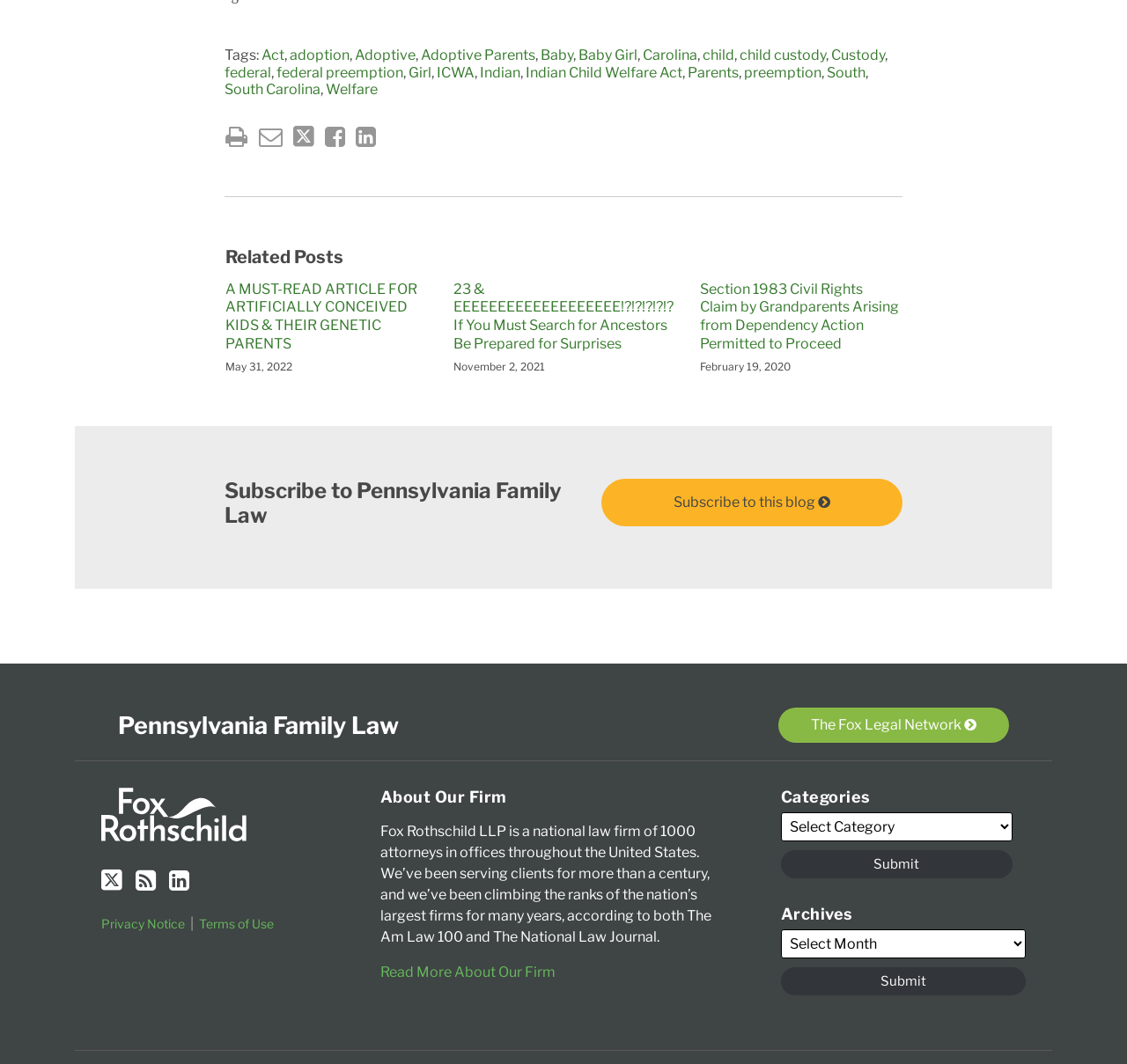What is the topic of the webpage?
Answer the question with just one word or phrase using the image.

Pennsylvania Family Law